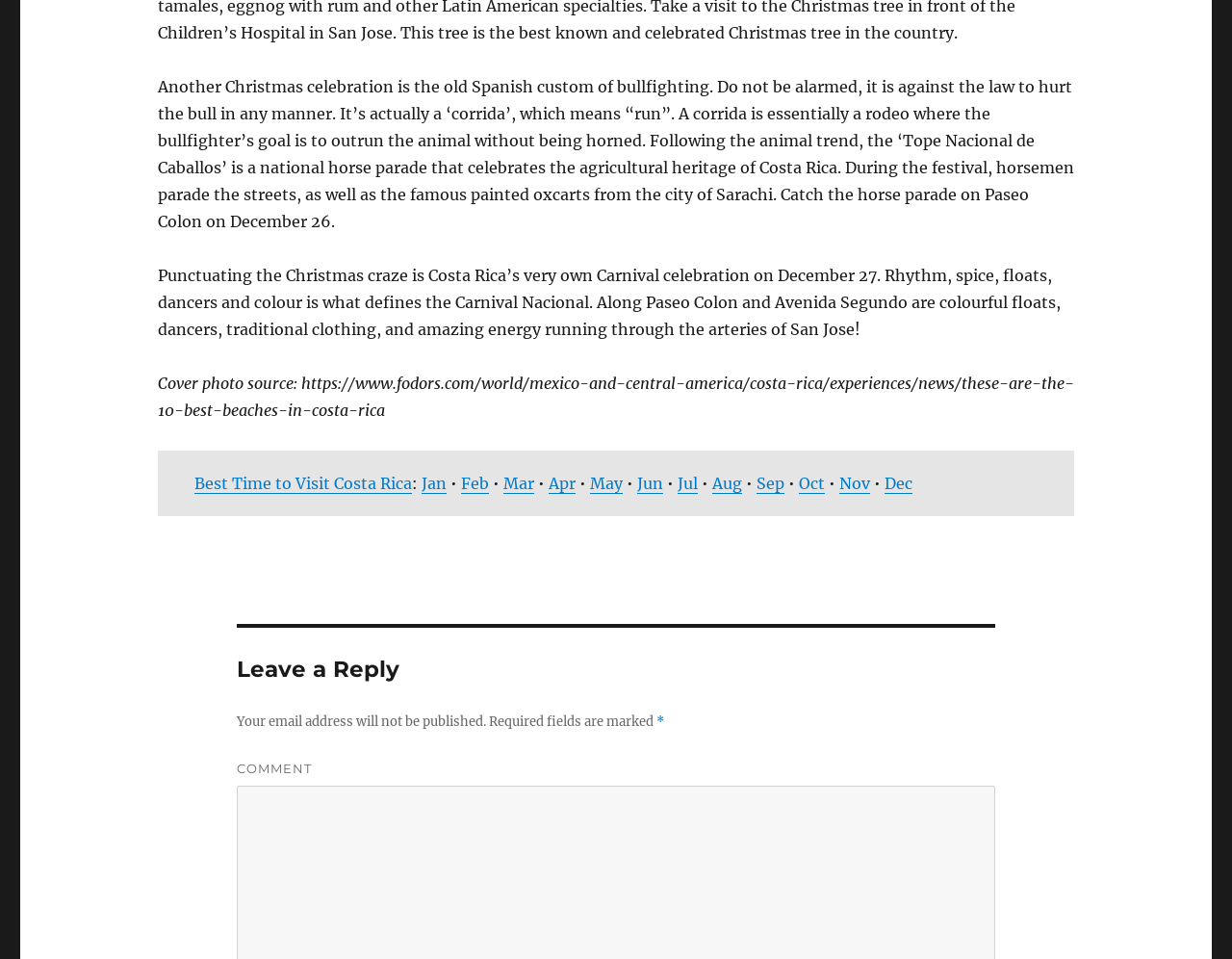Determine the bounding box coordinates of the element's region needed to click to follow the instruction: "Leave a reply". Provide these coordinates as four float numbers between 0 and 1, formatted as [left, top, right, bottom].

[0.192, 0.651, 0.808, 0.713]